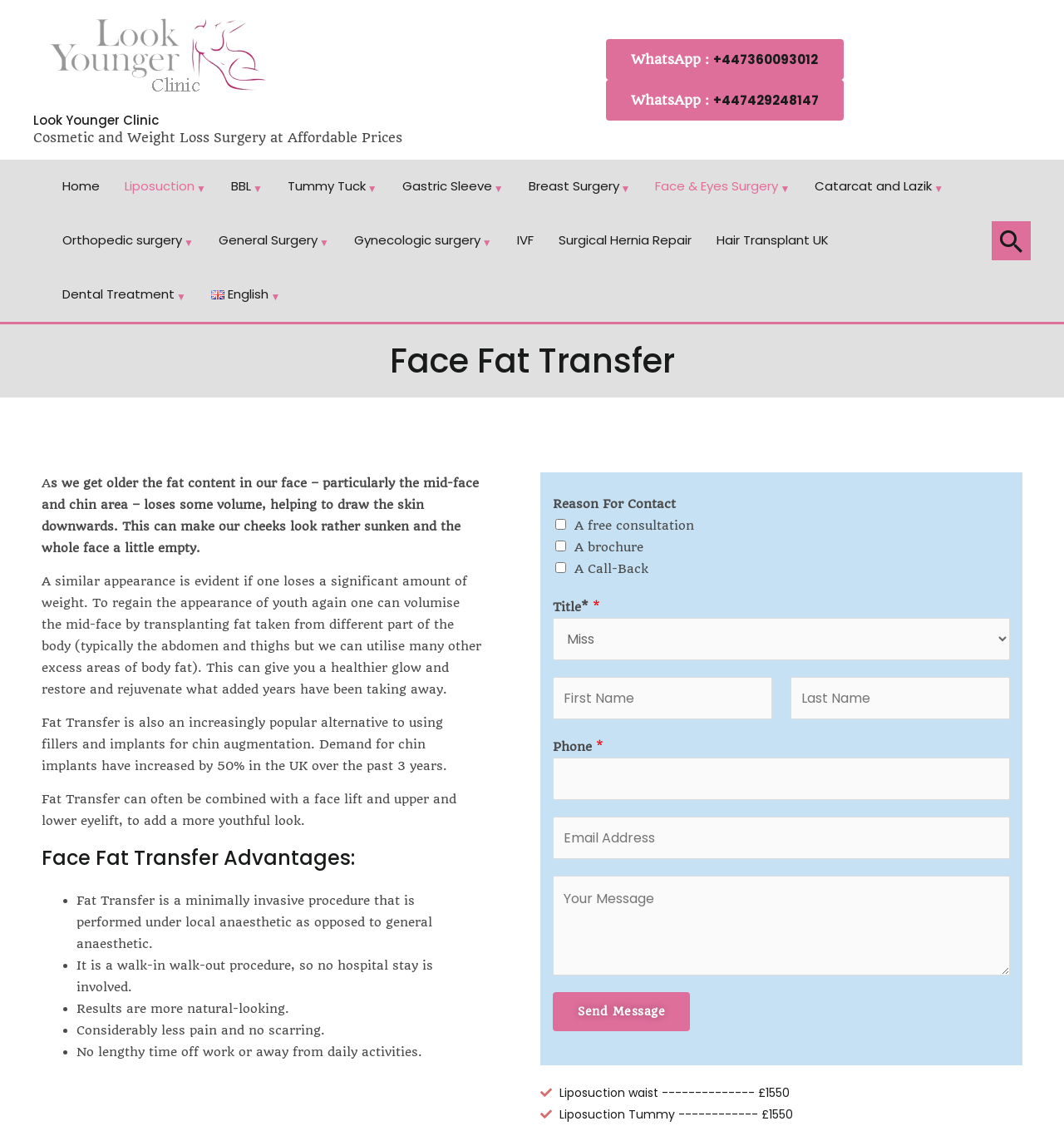Based on the image, please elaborate on the answer to the following question:
What is the name of the clinic?

The name of the clinic can be found in the top-left corner of the webpage, where it is written as 'Face Fat Transfer cost £1550 London UK - Look Younger Clinic'. It is also mentioned as an image and a link on the webpage.